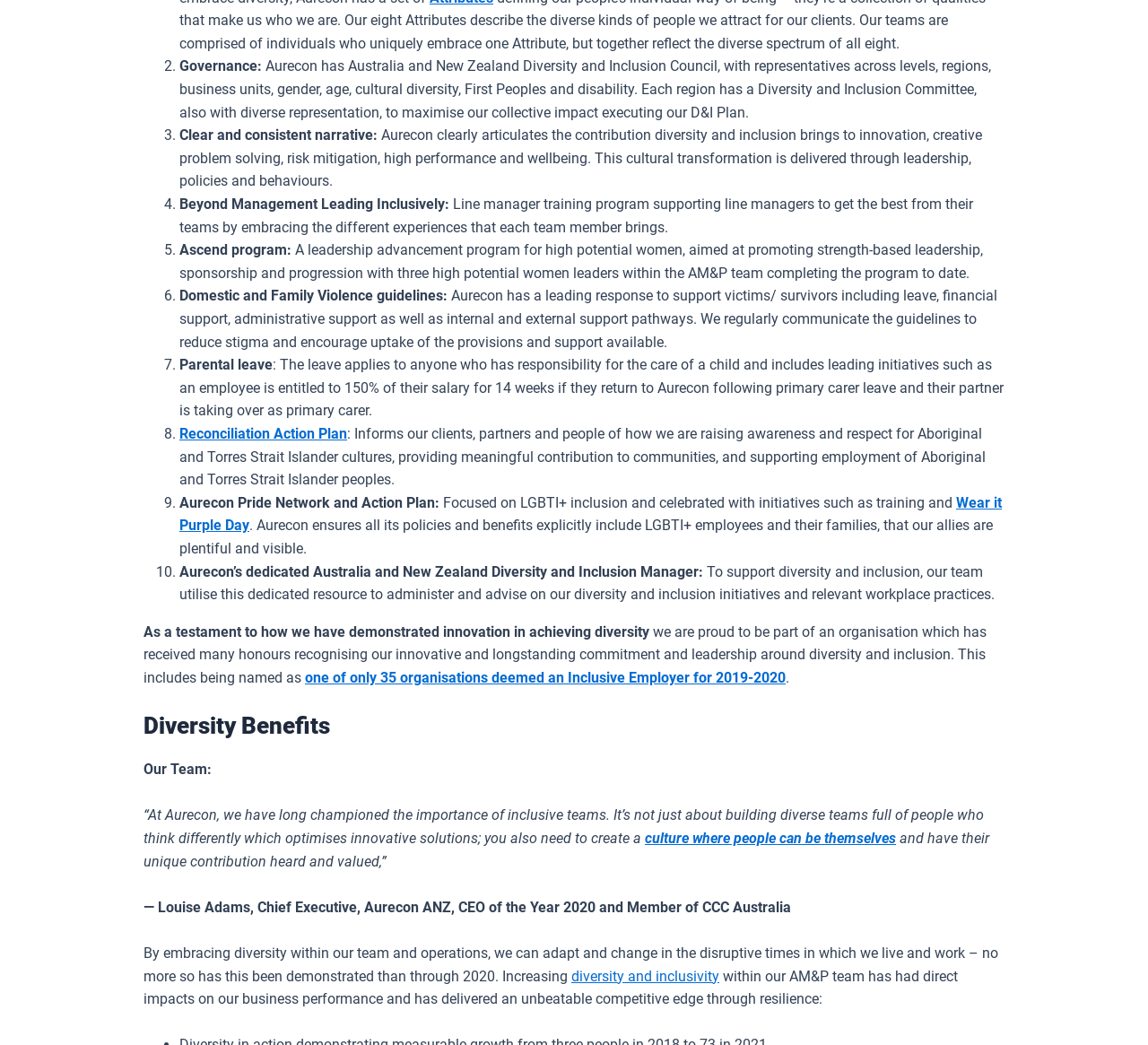What is the benefit of increasing diversity and inclusivity within Aurecon's team?
Look at the image and answer the question using a single word or phrase.

Unbeatable competitive edge through resilience